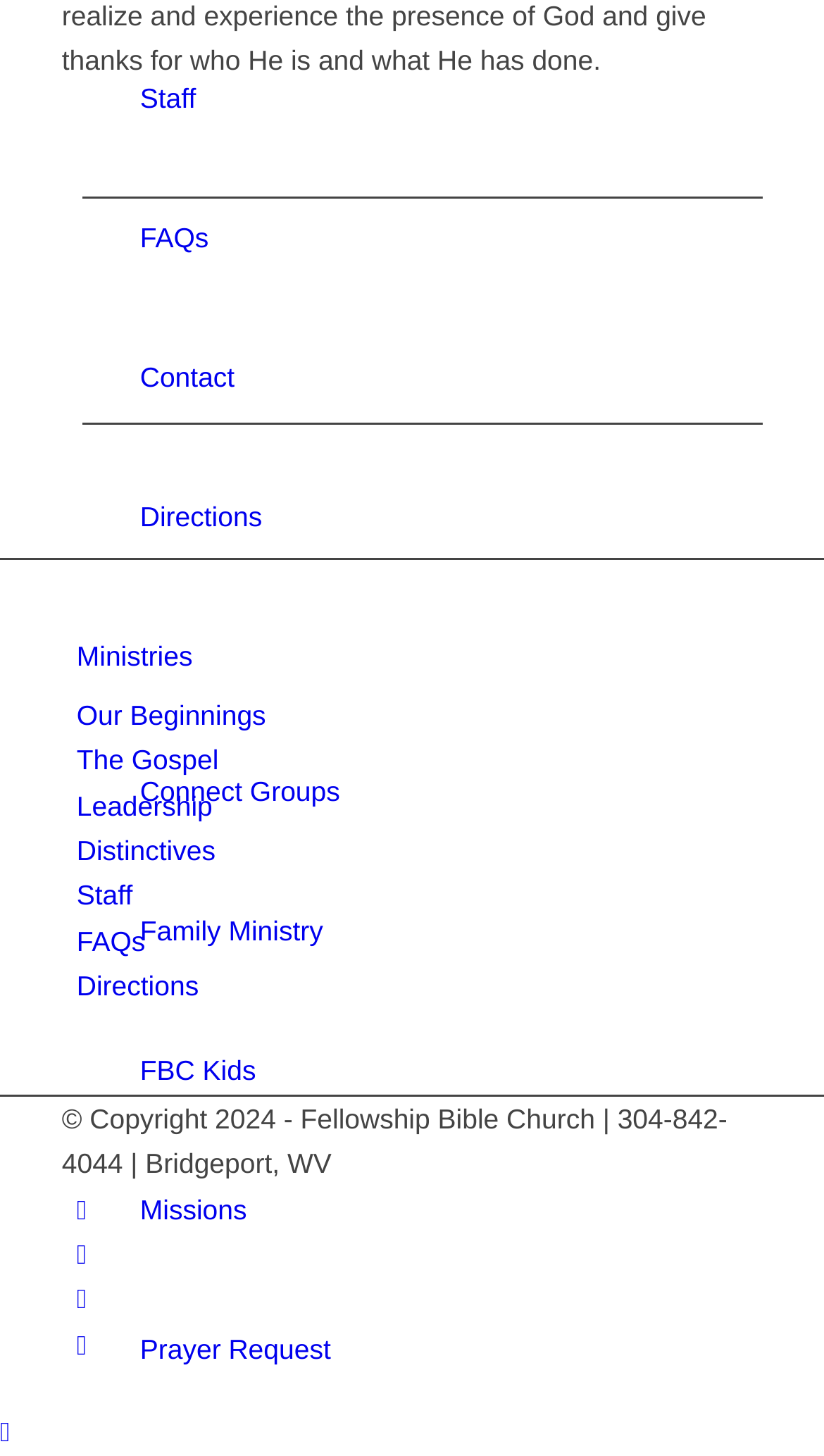Find and specify the bounding box coordinates that correspond to the clickable region for the instruction: "Learn about Our Beginnings".

[0.093, 0.48, 0.323, 0.502]